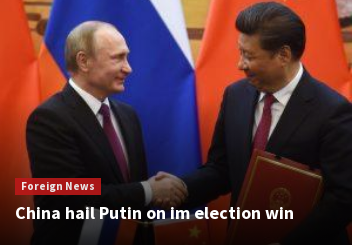What is the backdrop of the handshake?
Please use the image to provide a one-word or short phrase answer.

national flags